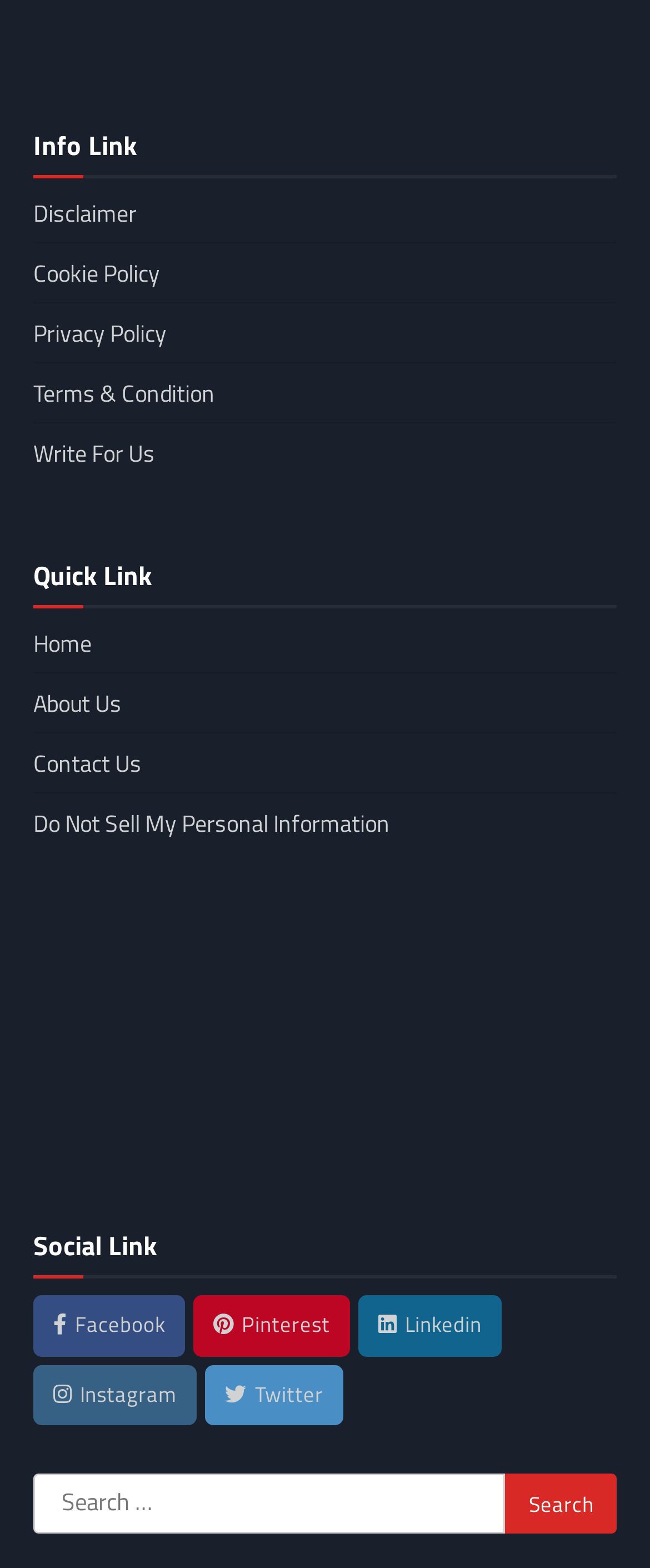Provide a brief response to the question below using a single word or phrase: 
What is the purpose of the search bar?

To search for something